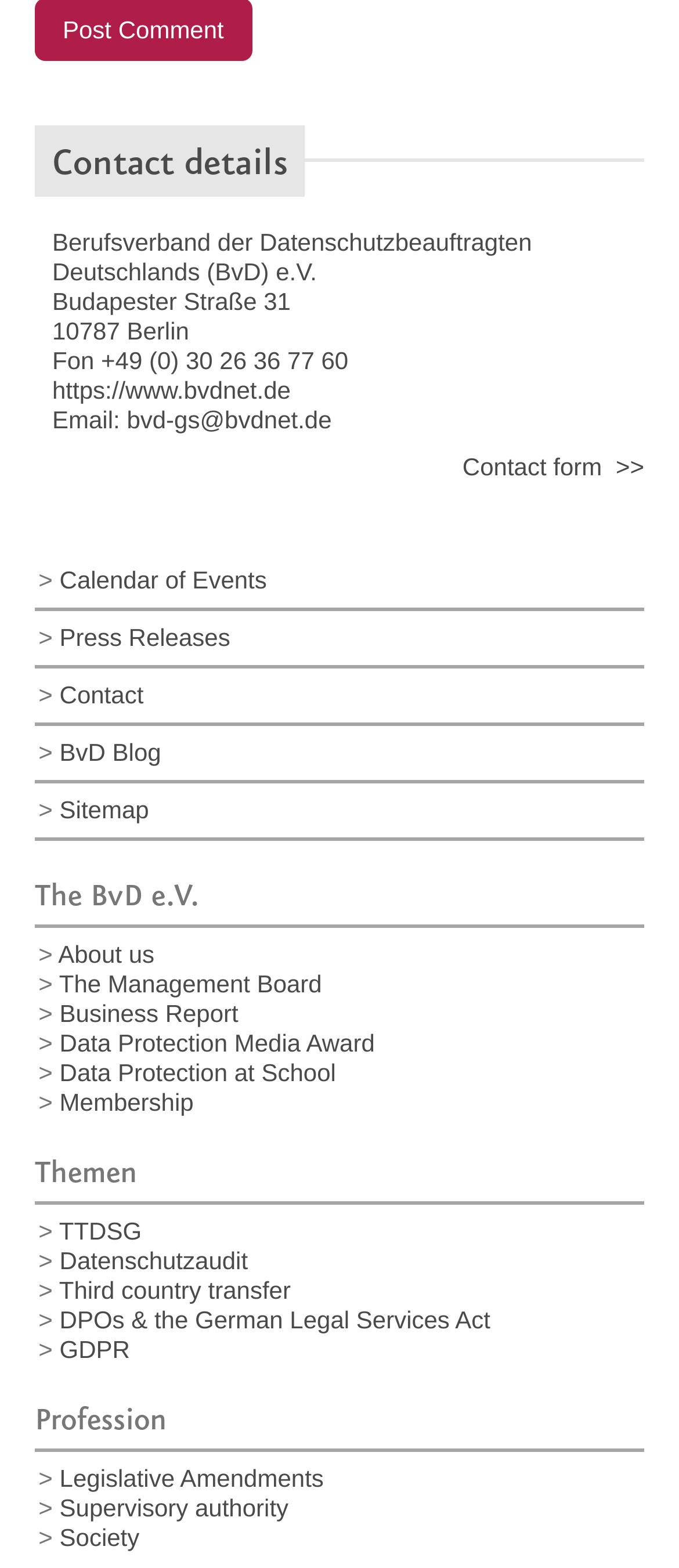What is the address of the organization?
Please use the image to provide a one-word or short phrase answer.

Budapester Straße 31, 10787 Berlin